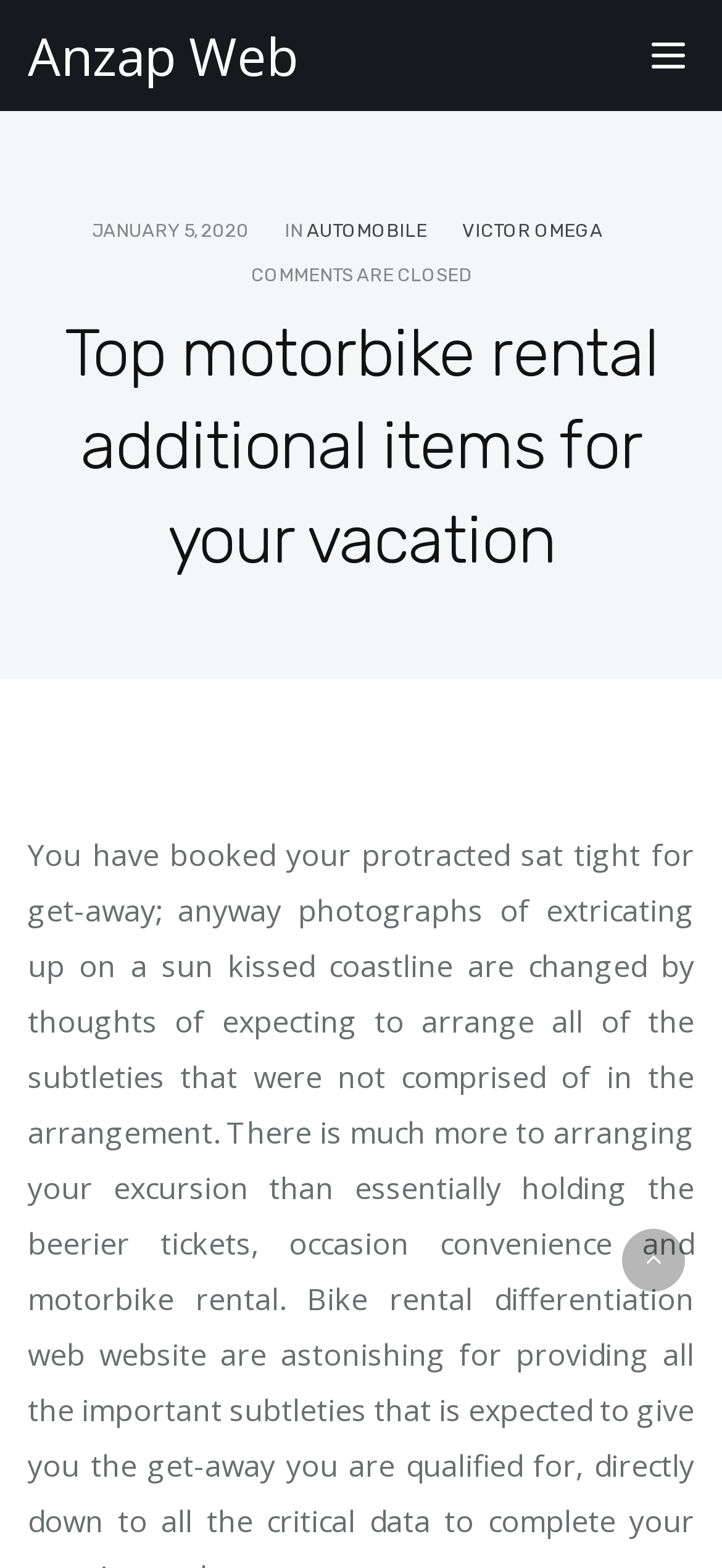Extract the main heading text from the webpage.

Top motorbike rental additional items for your vacation